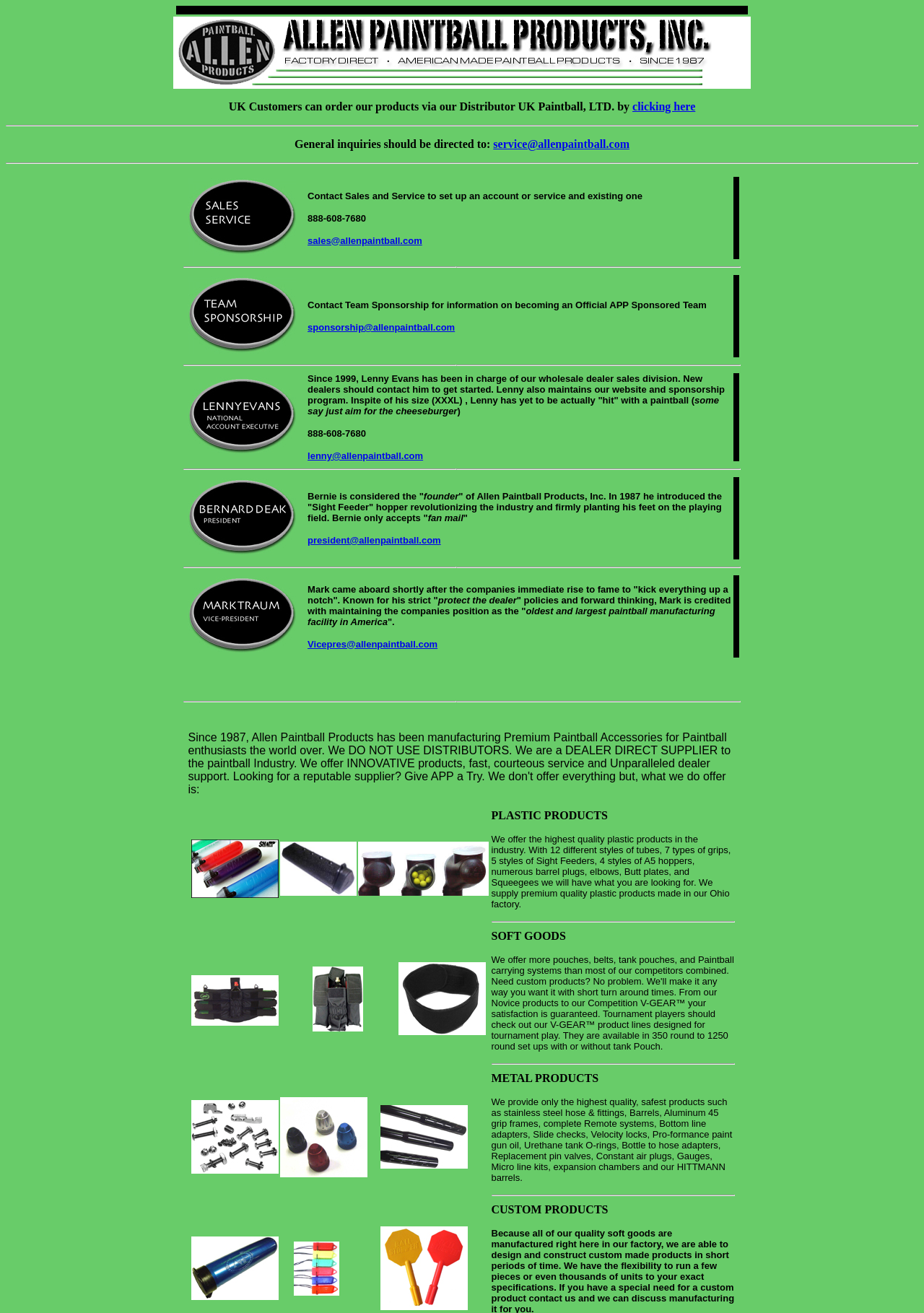What is the email for sponsorship inquiries?
Answer with a single word or short phrase according to what you see in the image.

sponsorship@allenpaintball.com